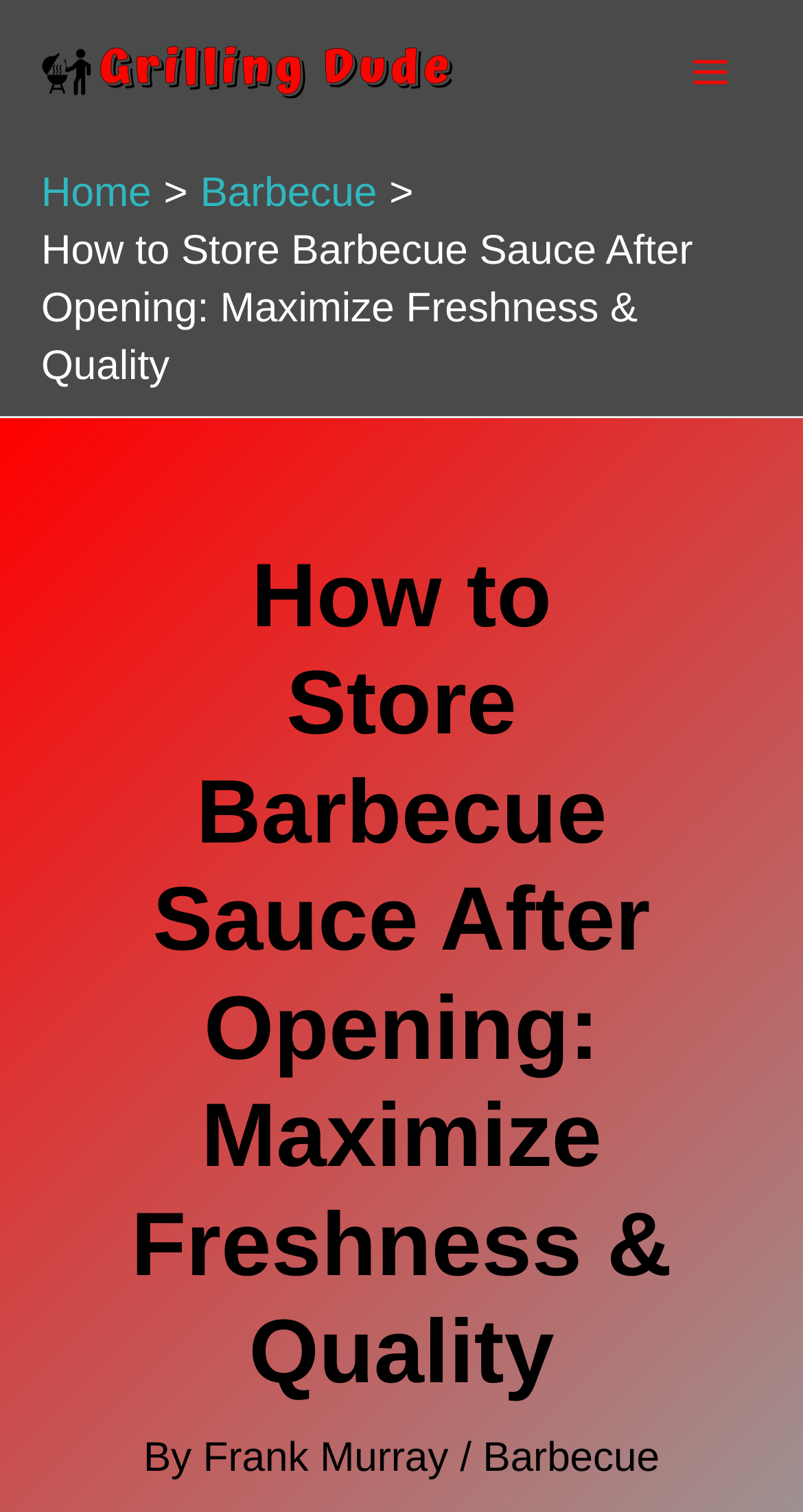Locate and extract the headline of this webpage.

How to Store Barbecue Sauce After Opening: Maximize Freshness & Quality